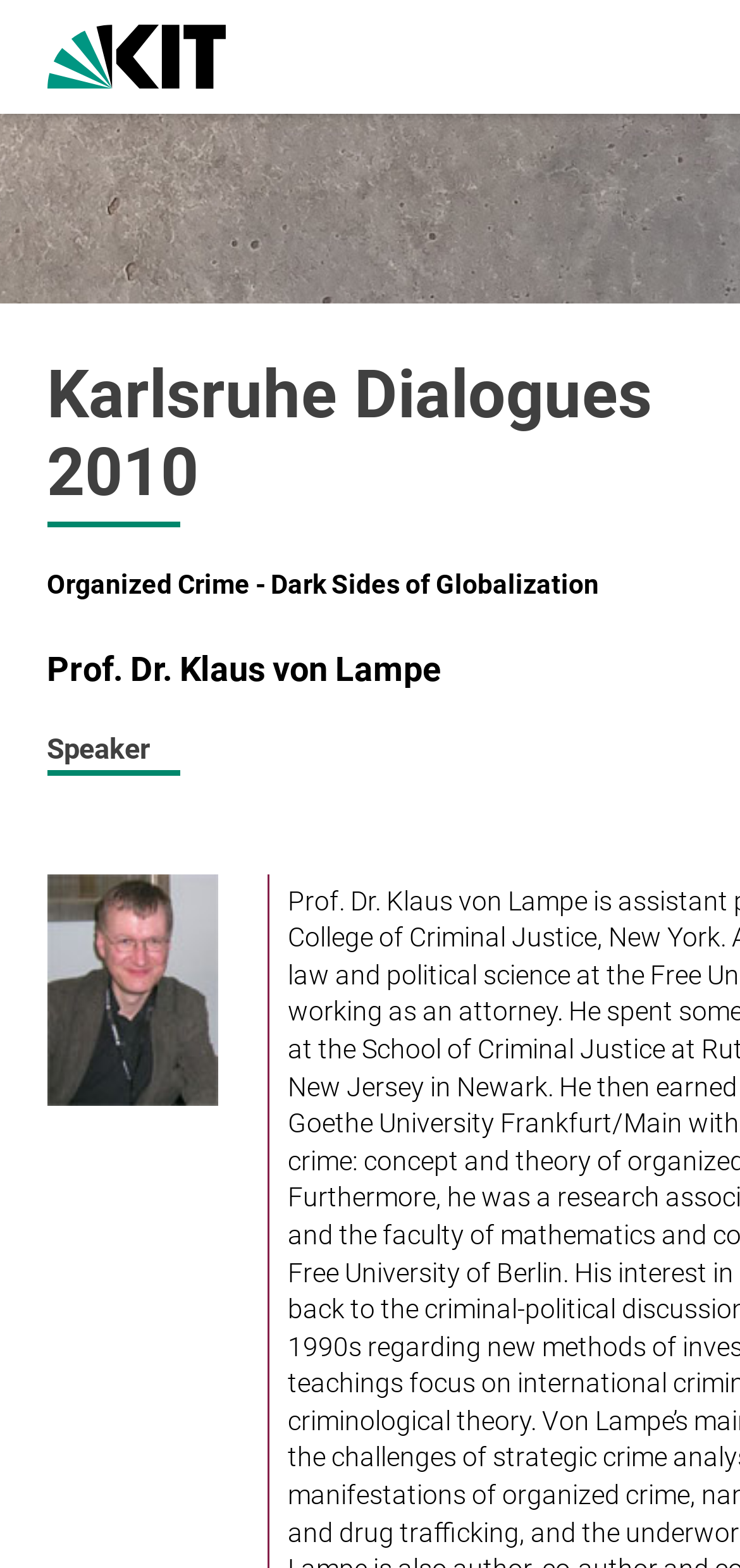What is the name of the event?
Provide a detailed answer to the question using information from the image.

I found the answer by looking at the heading element on the webpage, which is 'Karlsruhe Dialogues 2010'. This heading is a prominent element on the page, indicating that it is the title of the event.